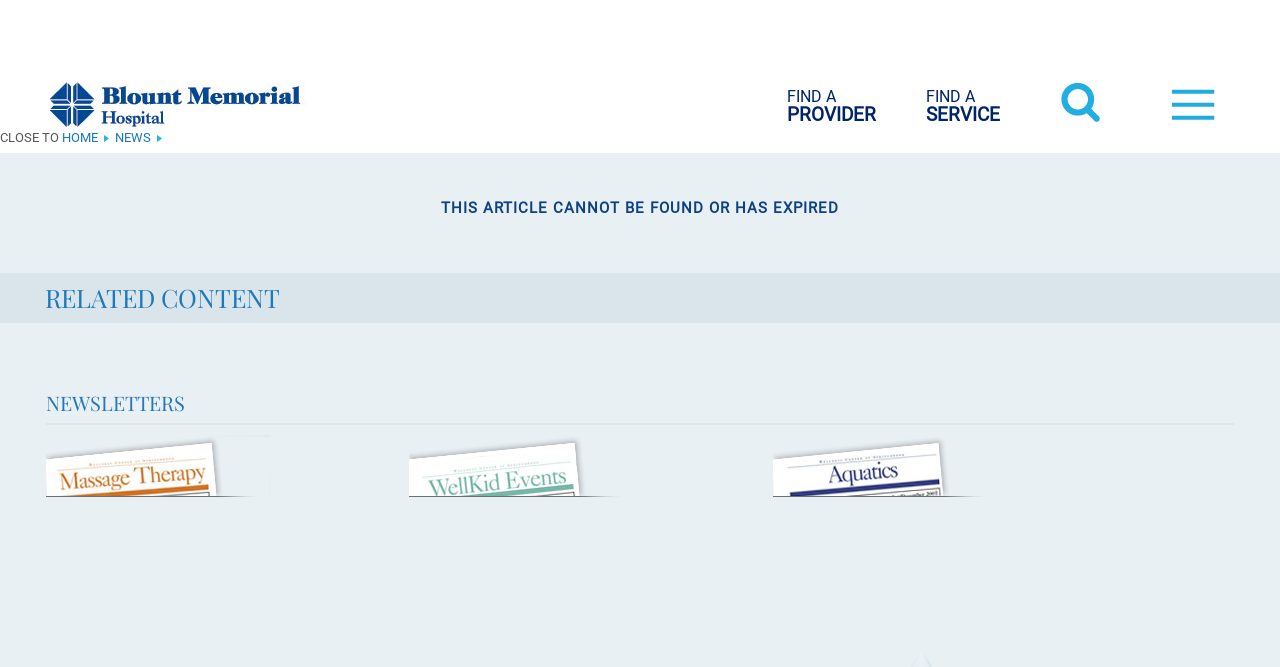What type of content is below the 'RELATED CONTENT' heading?
Based on the image, answer the question with as much detail as possible.

The 'RELATED CONTENT' heading is followed by multiple links and images, which are likely news articles or related content. This section appears to be a news or blog section of the webpage.